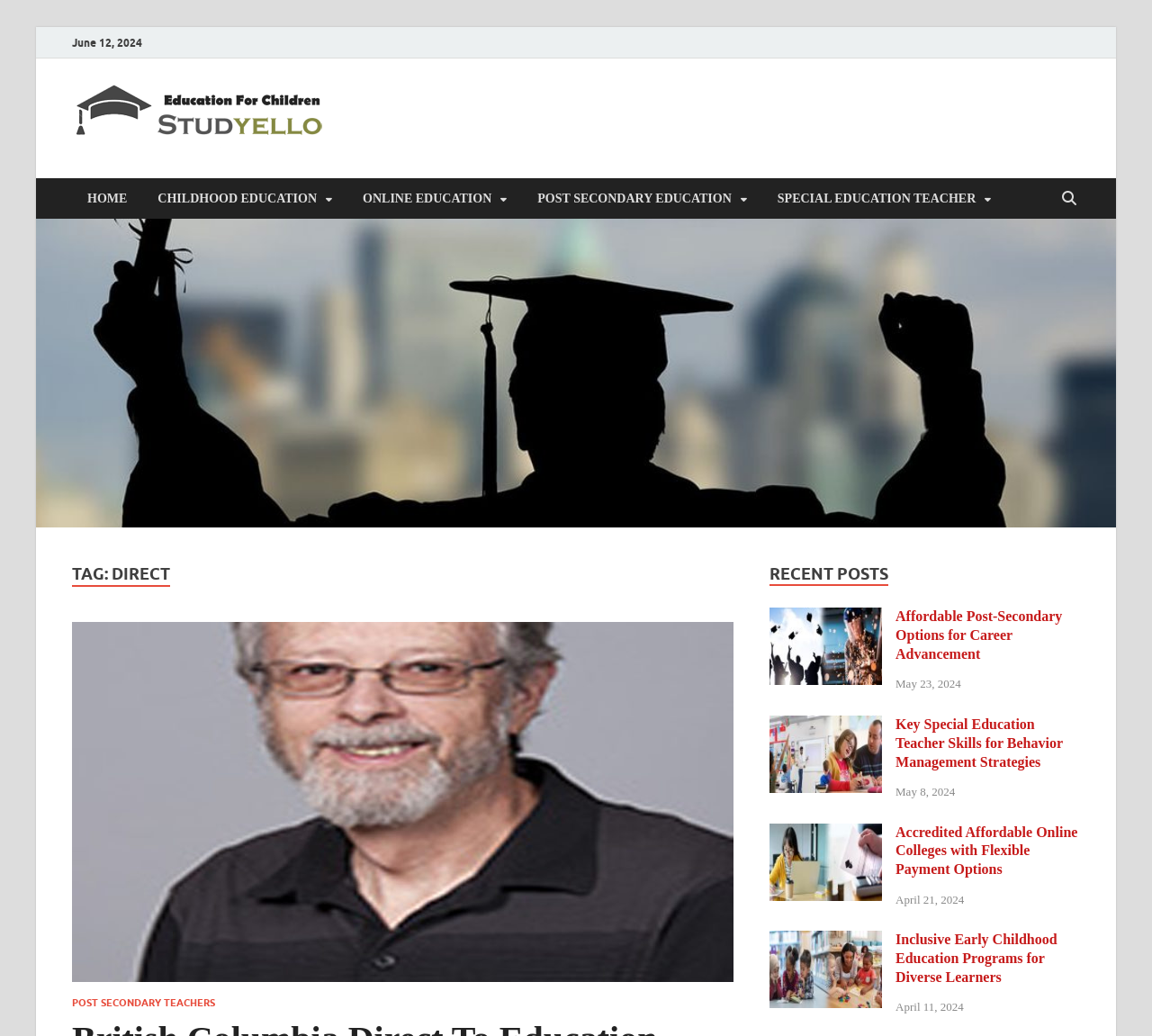Determine the bounding box coordinates of the clickable area required to perform the following instruction: "Click on the Studyello logo". The coordinates should be represented as four float numbers between 0 and 1: [left, top, right, bottom].

[0.062, 0.081, 0.288, 0.142]